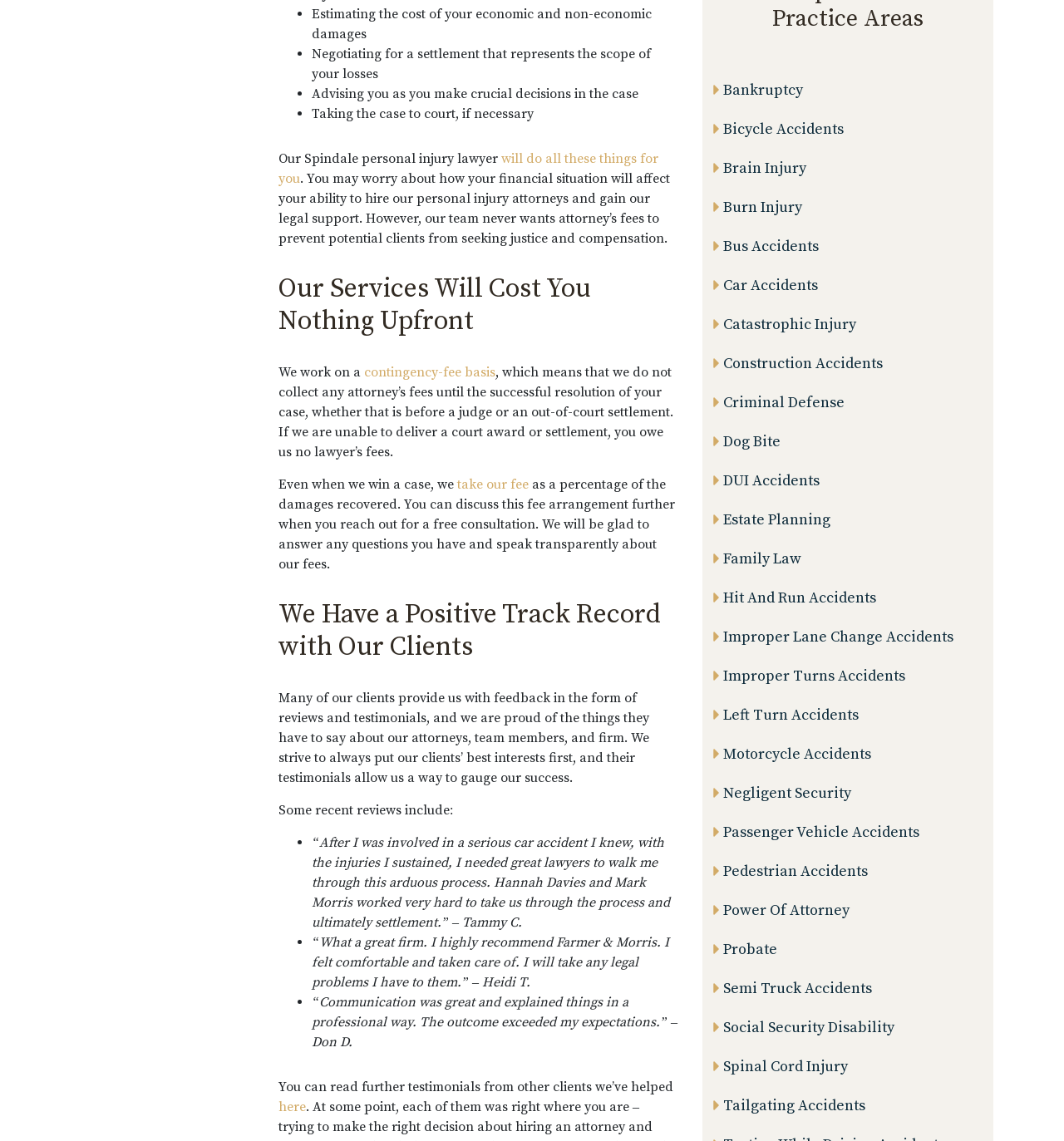How does the law firm charge clients?
Look at the webpage screenshot and answer the question with a detailed explanation.

The webpage states that the law firm works on a contingency-fee basis, which means that they do not collect any attorney's fees until the successful resolution of the case, whether that is before a judge or an out-of-court settlement. If they are unable to deliver a court award or settlement, the client owes them no lawyer's fees.